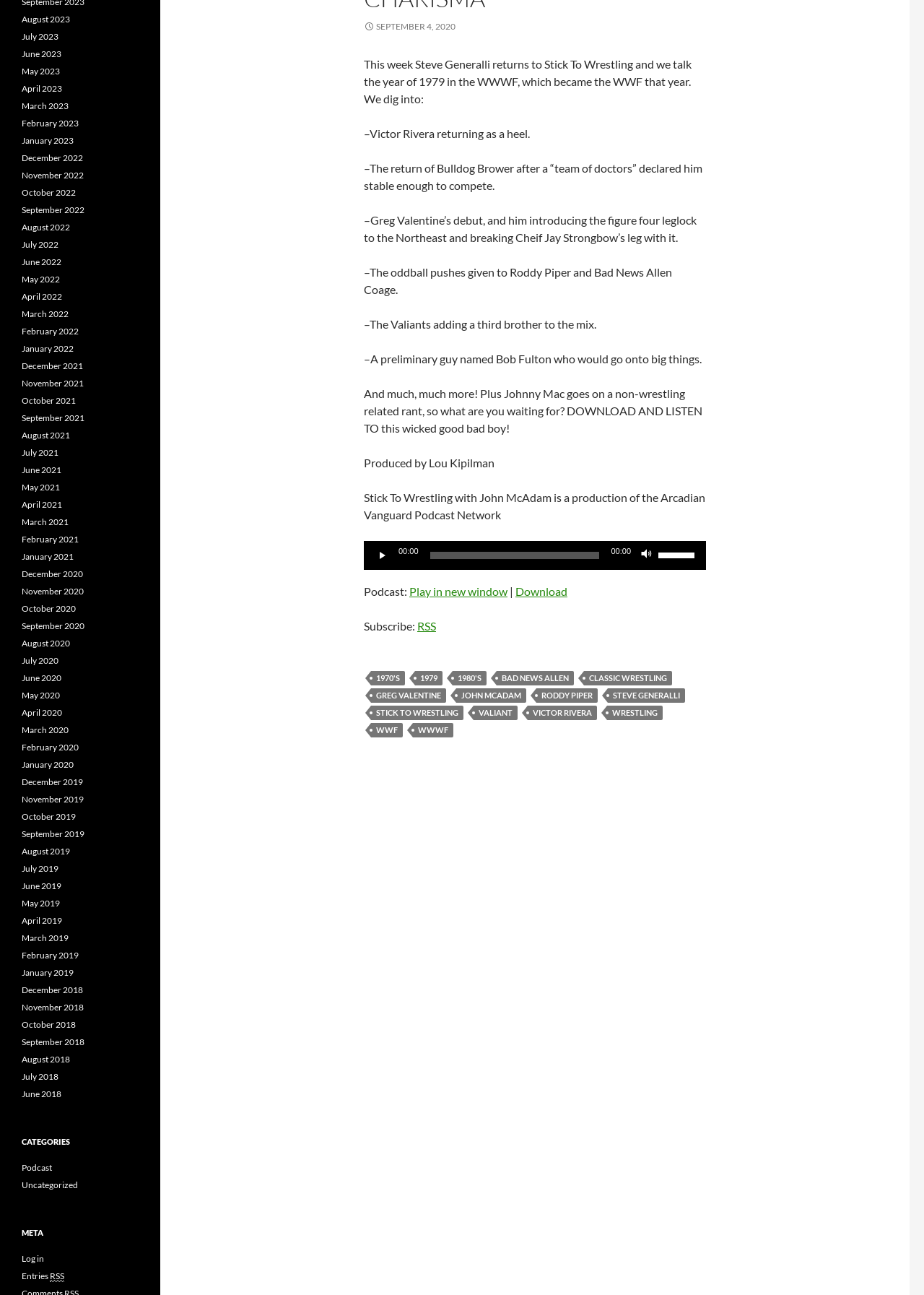Who is the guest on the podcast?
Examine the screenshot and reply with a single word or phrase.

Steve Generalli